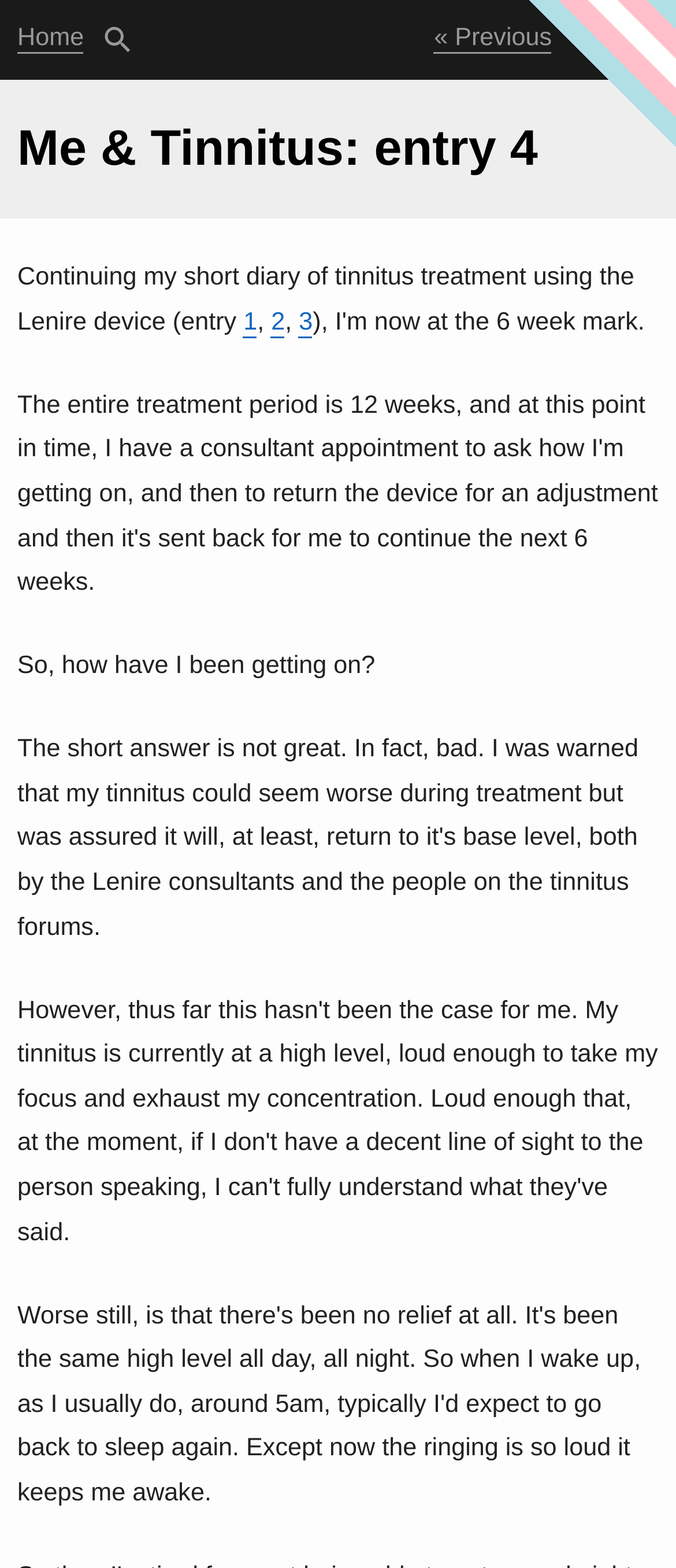How many links are there in the top navigation bar?
Look at the image and respond to the question as thoroughly as possible.

I can see three links in the top navigation bar, namely 'Home', 'Search', and '« Previous' and 'Next »' which are likely to be navigation links.